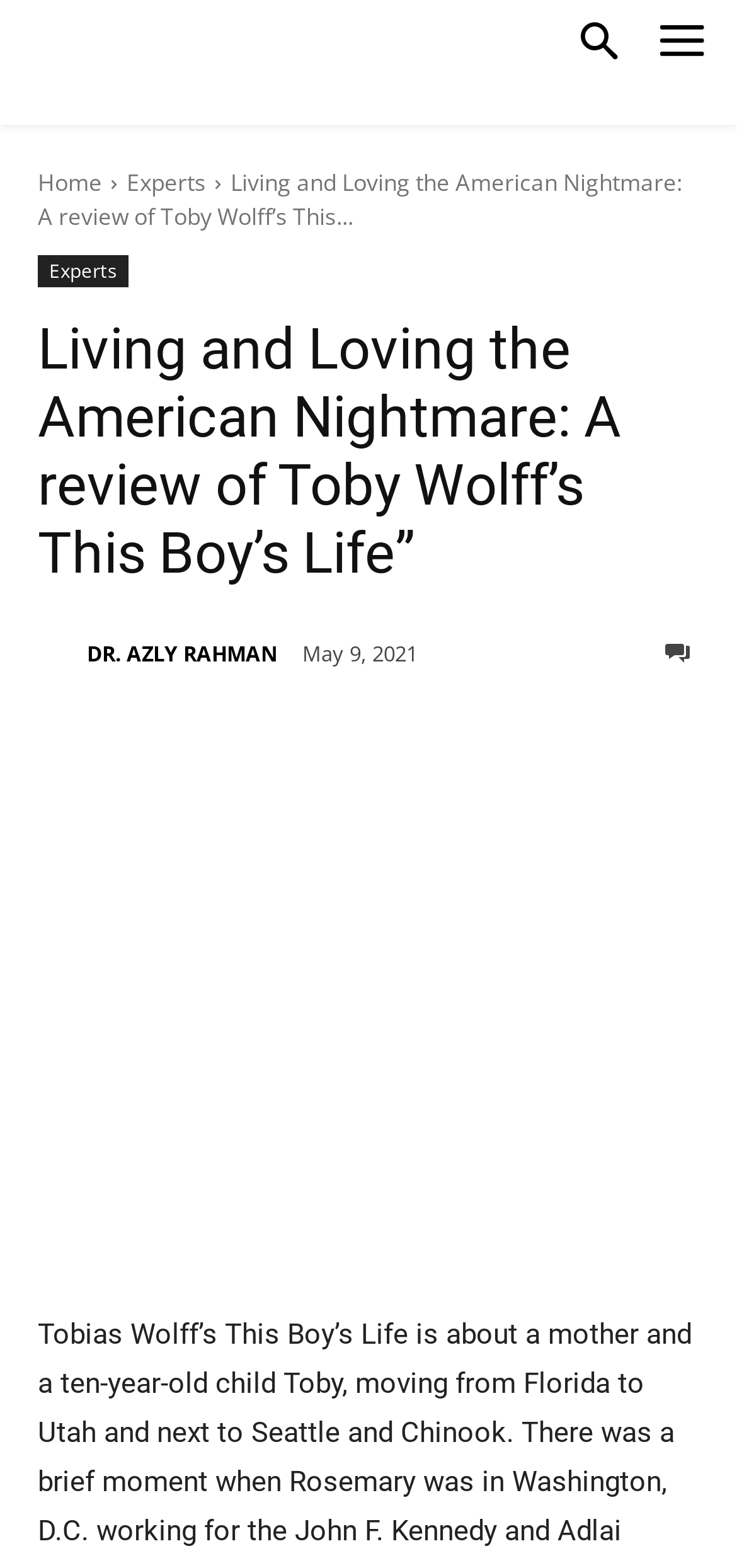Respond to the question below with a single word or phrase:
What is the name of the reviewer?

DR. AZLY RAHMAN